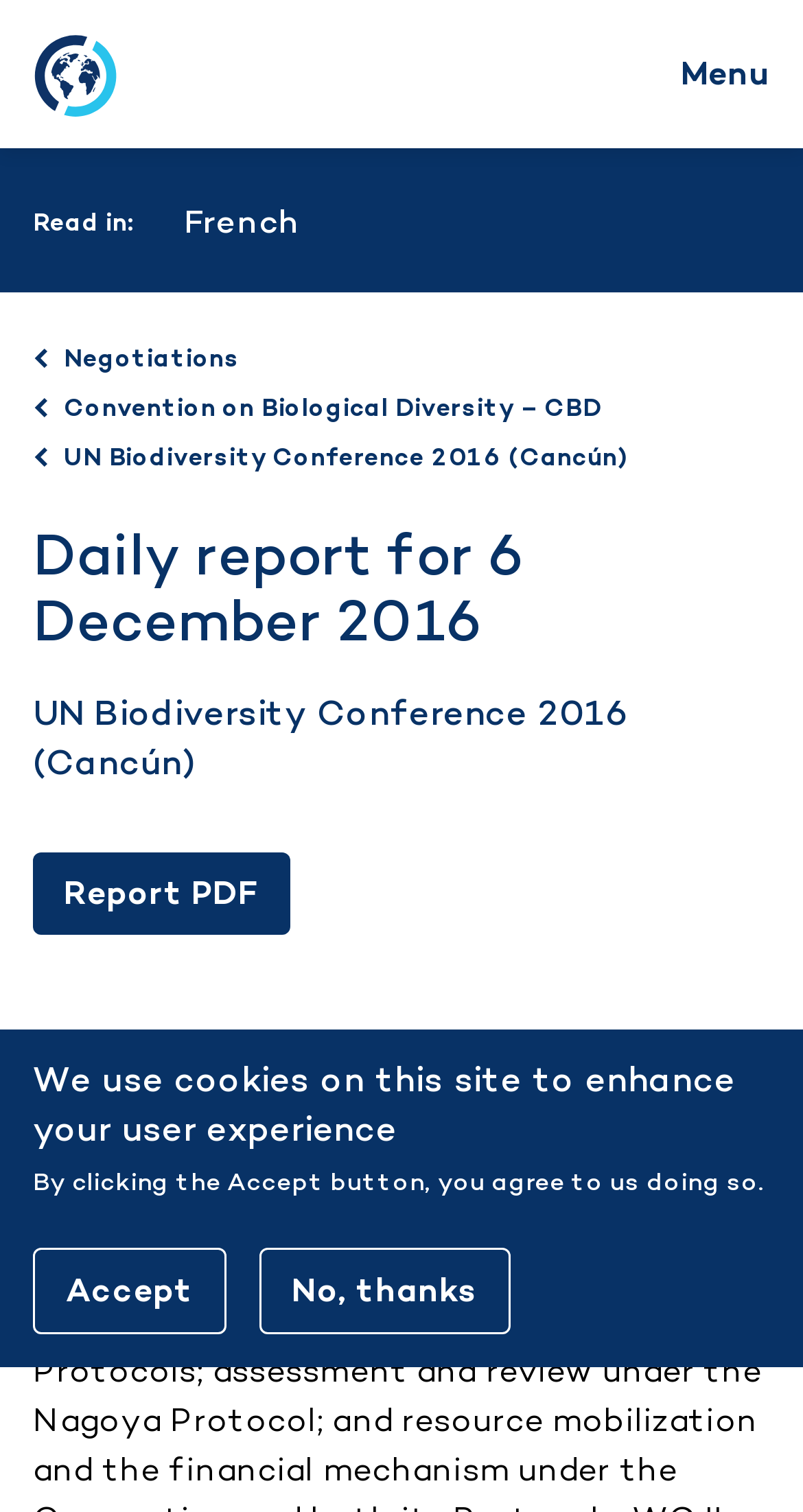How many images are there in the menu?
Observe the image and answer the question with a one-word or short phrase response.

3